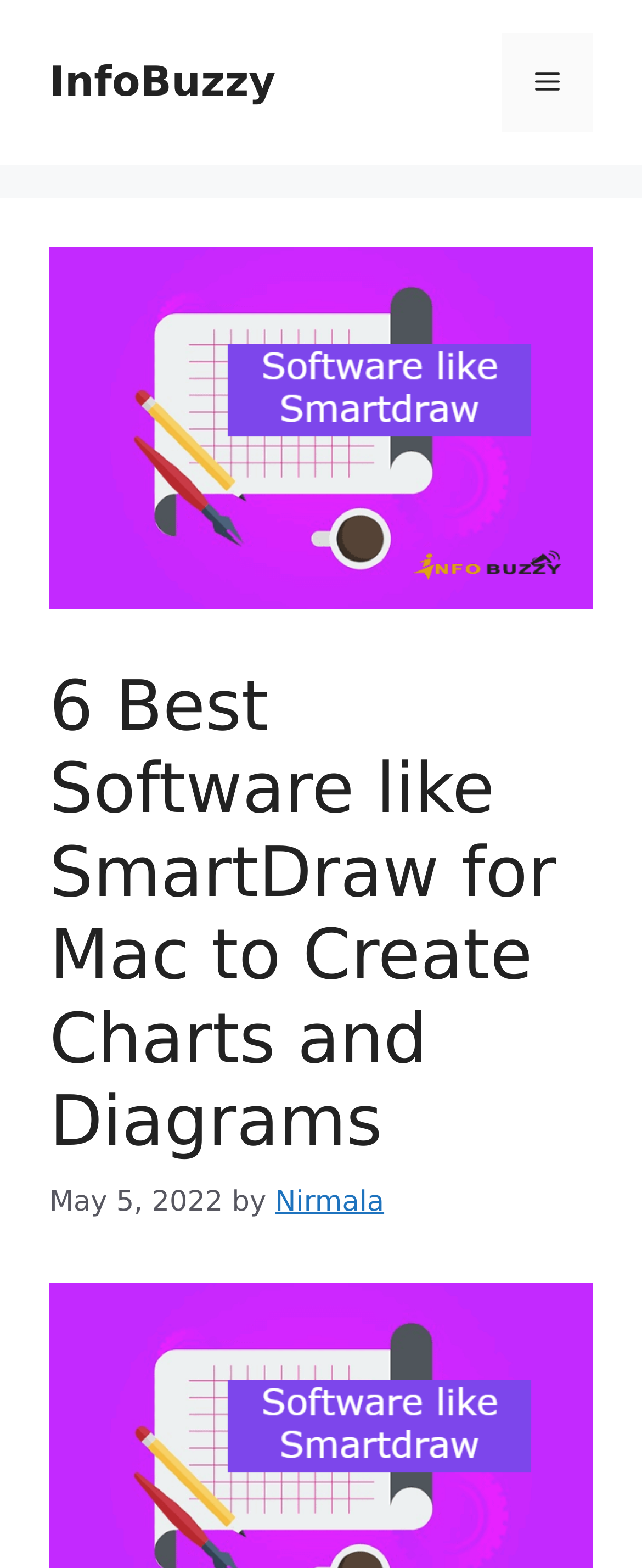Extract the bounding box coordinates for the described element: "InfoBuzzy". The coordinates should be represented as four float numbers between 0 and 1: [left, top, right, bottom].

[0.077, 0.037, 0.429, 0.067]